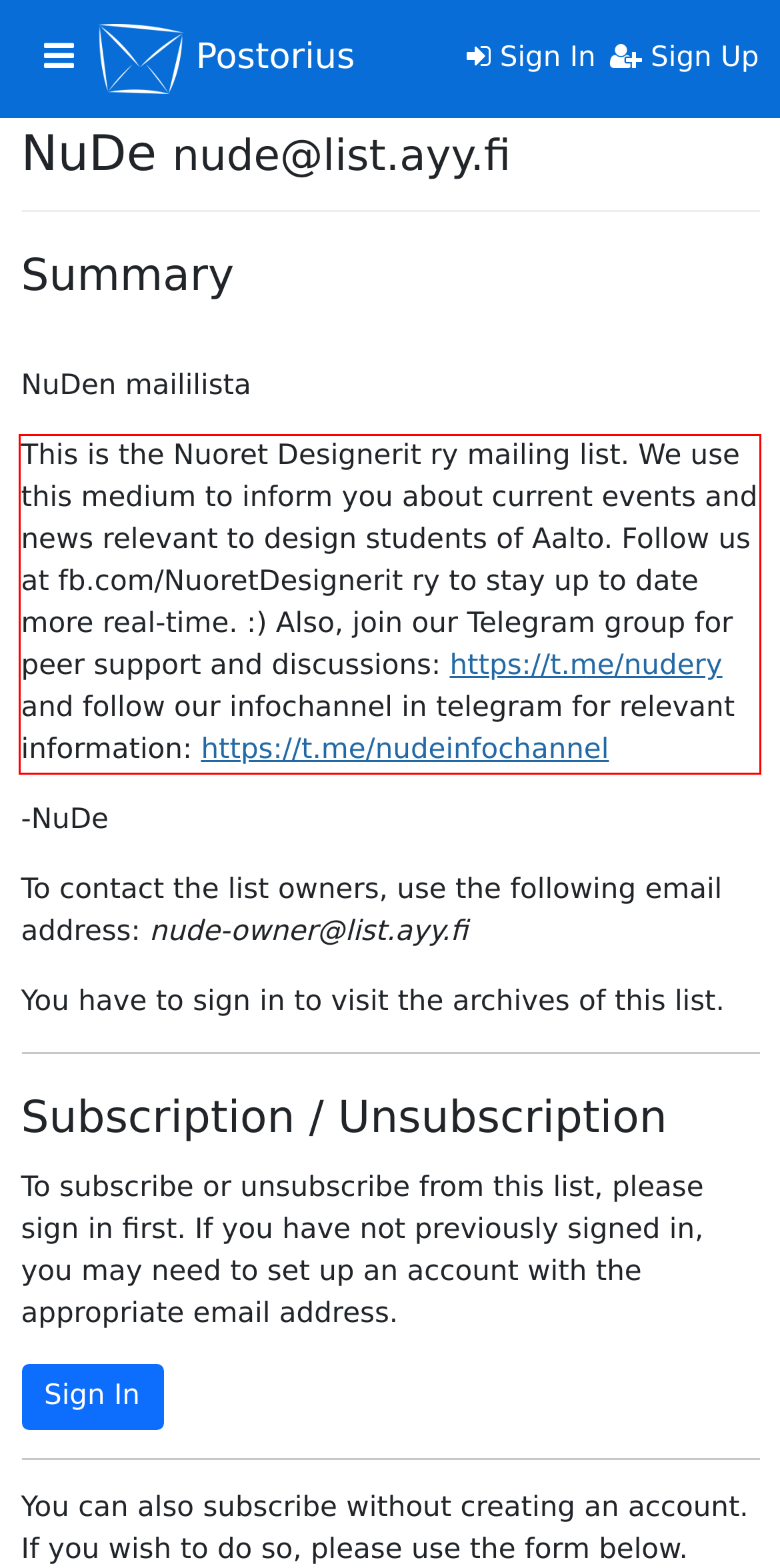Extract and provide the text found inside the red rectangle in the screenshot of the webpage.

This is the Nuoret Designerit ry mailing list. We use this medium to inform you about current events and news relevant to design students of Aalto. Follow us at fb.com/NuoretDesignerit ry to stay up to date more real-time. :) Also, join our Telegram group for peer support and discussions: https://t.me/nudery and follow our infochannel in telegram for relevant information: https://t.me/nudeinfochannel